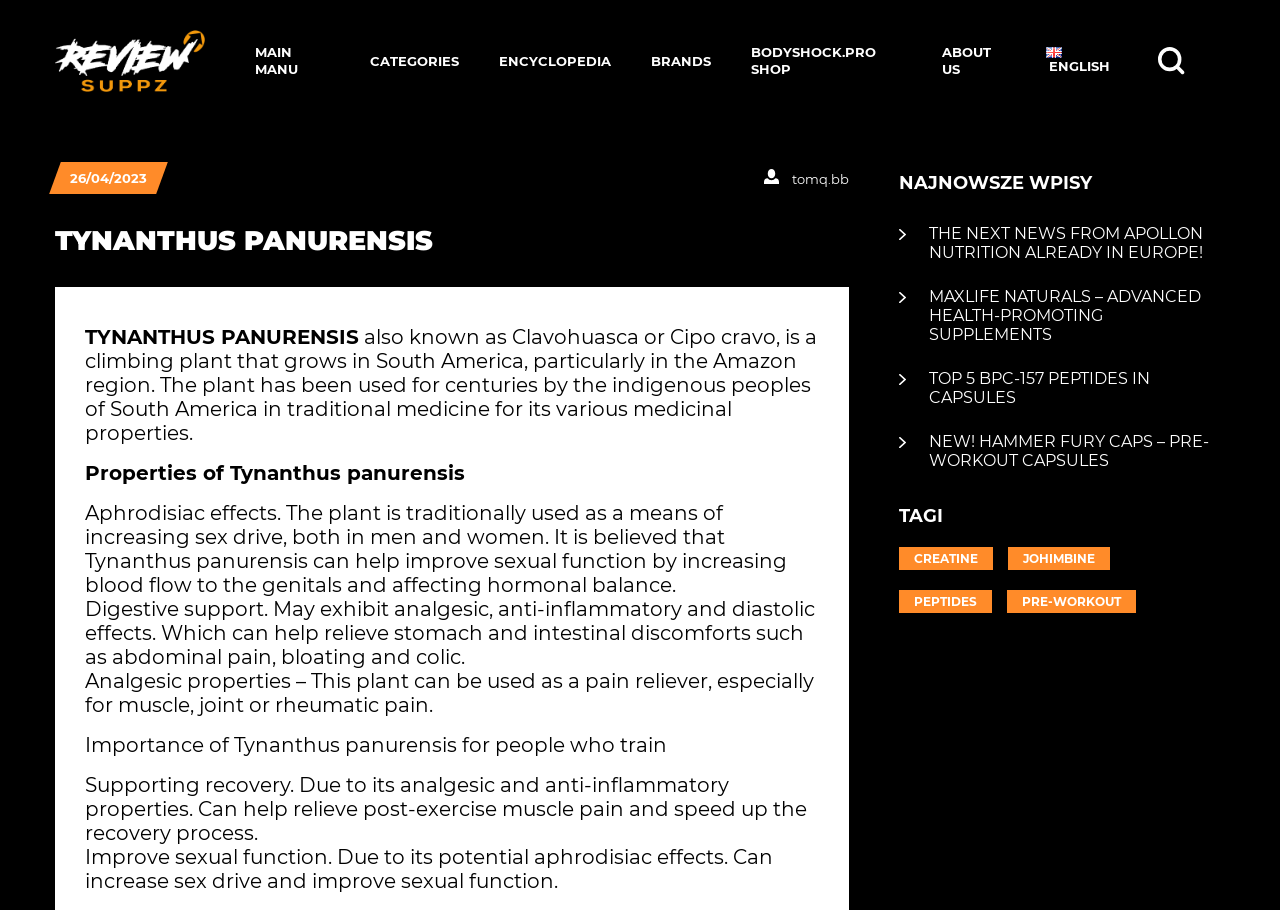Specify the bounding box coordinates of the area to click in order to follow the given instruction: "Read about TYNANTHUS PANURENSIS."

[0.043, 0.246, 0.663, 0.282]